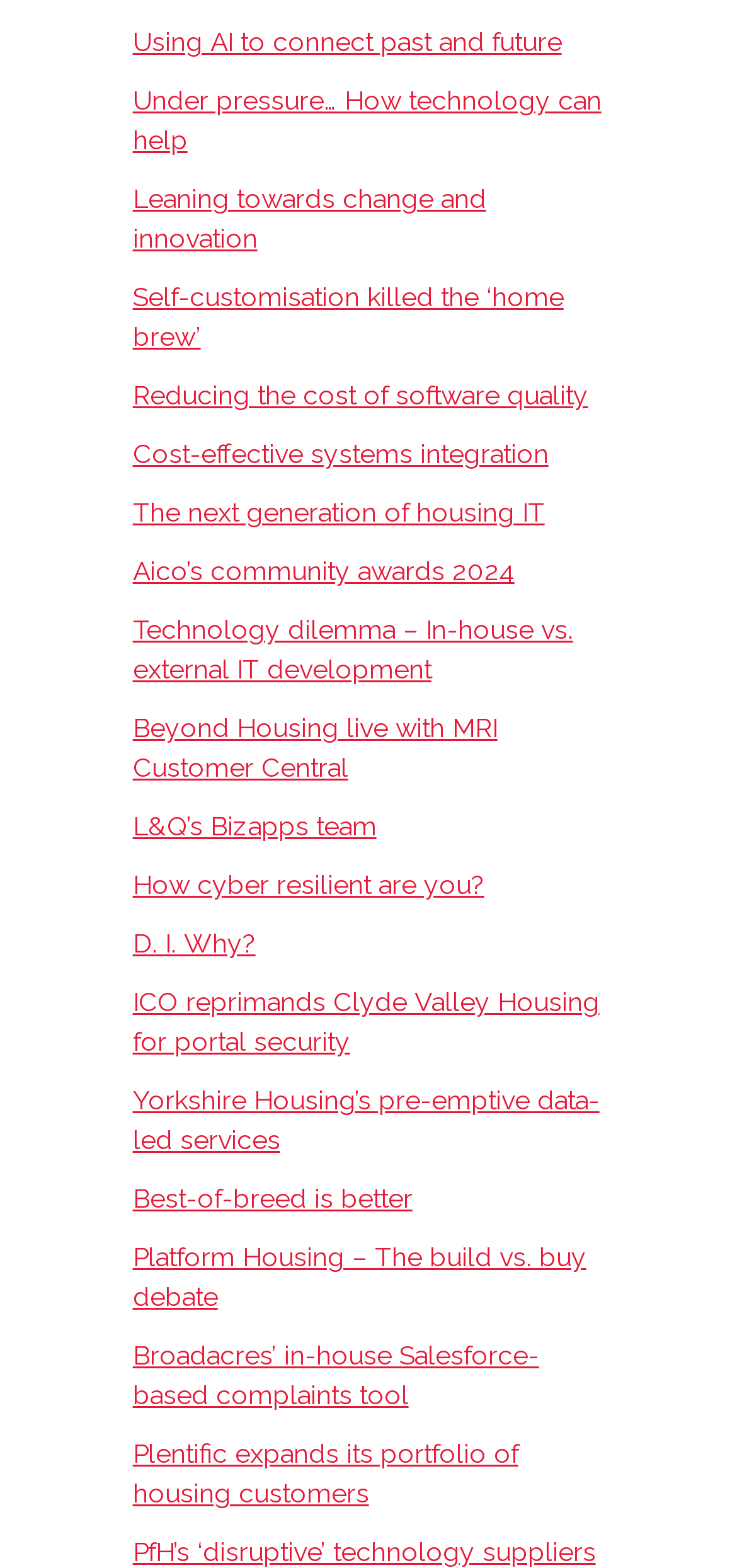Provide your answer in one word or a succinct phrase for the question: 
What is the last link about?

PfH's technology suppliers